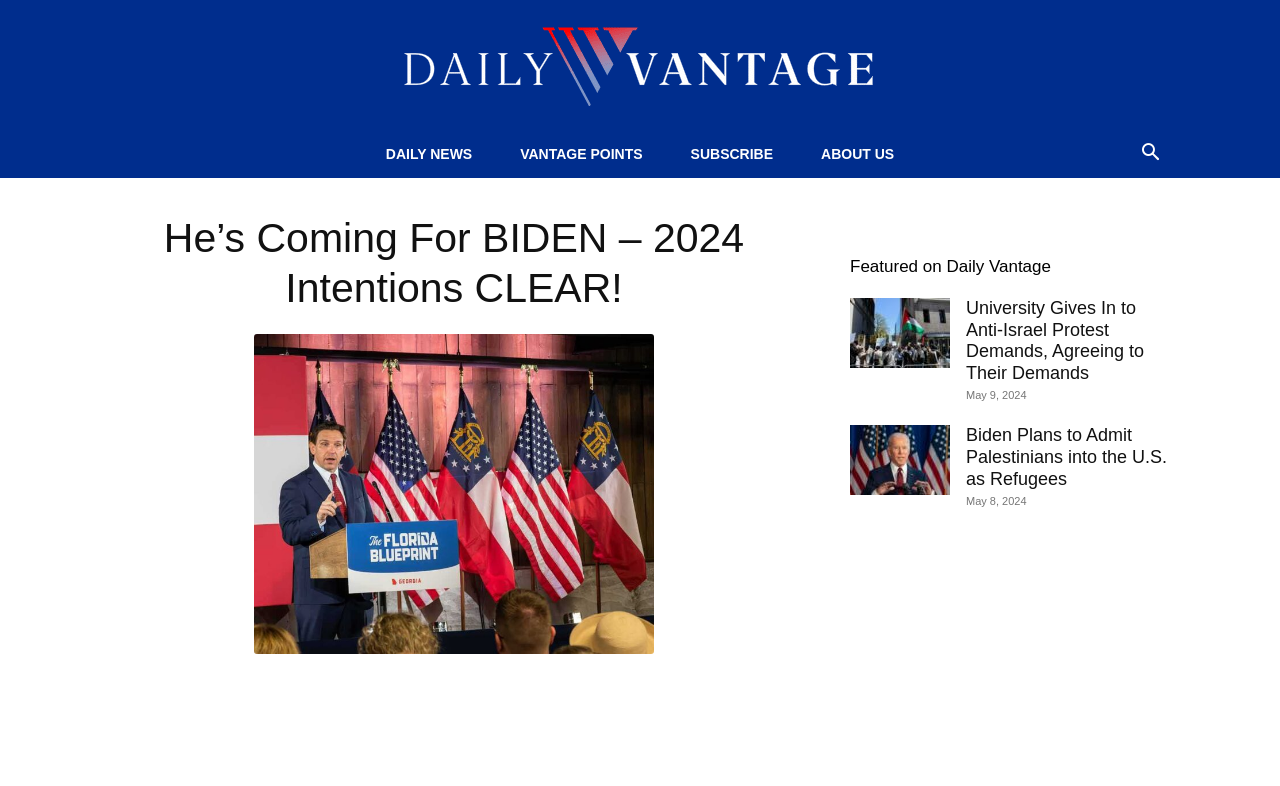Locate the bounding box of the UI element described by: "Daily Vantage" in the given webpage screenshot.

[0.0, 0.034, 1.0, 0.135]